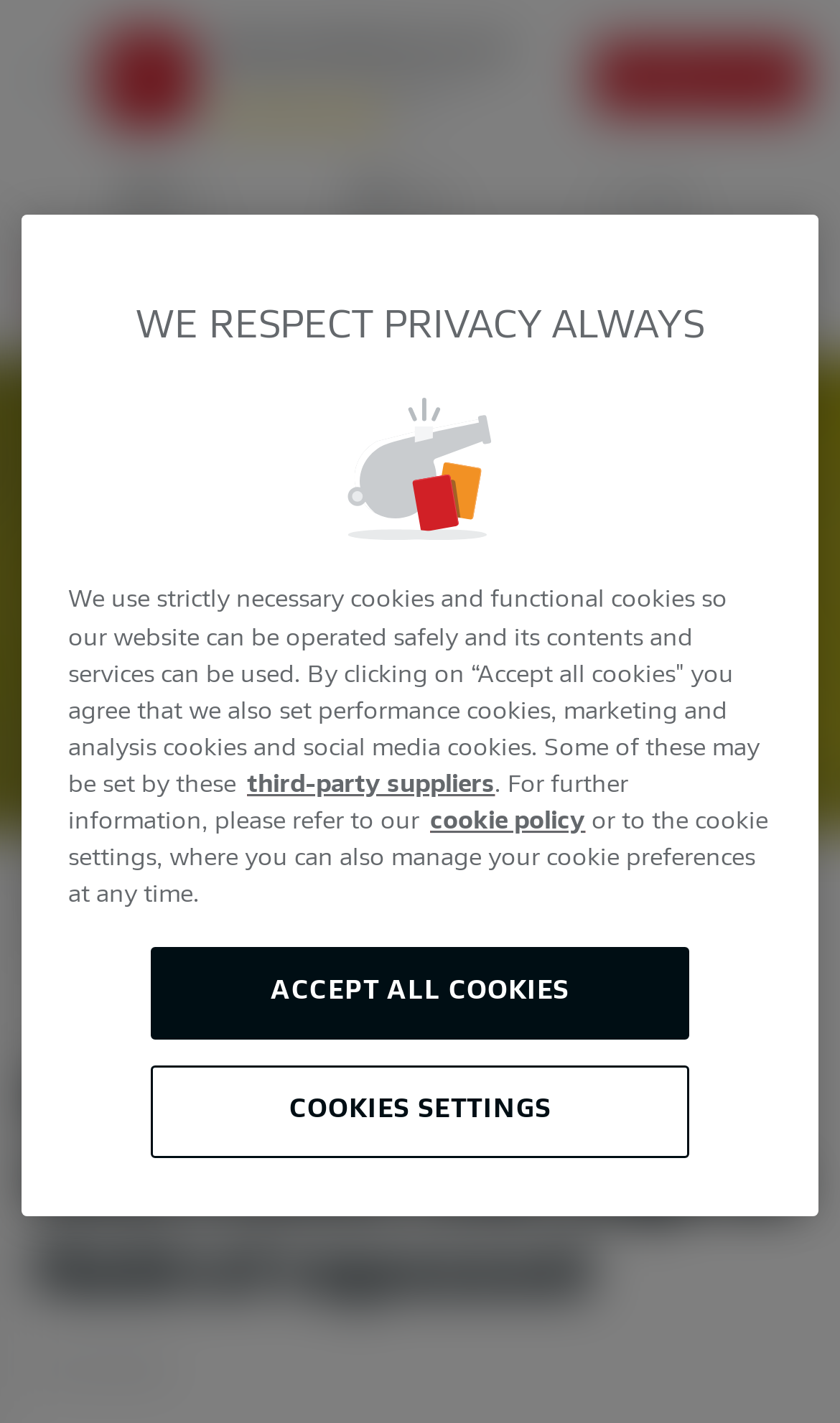What is the main title displayed on this webpage?

Borussia Dortmund fans create club logo in field of rapeseed